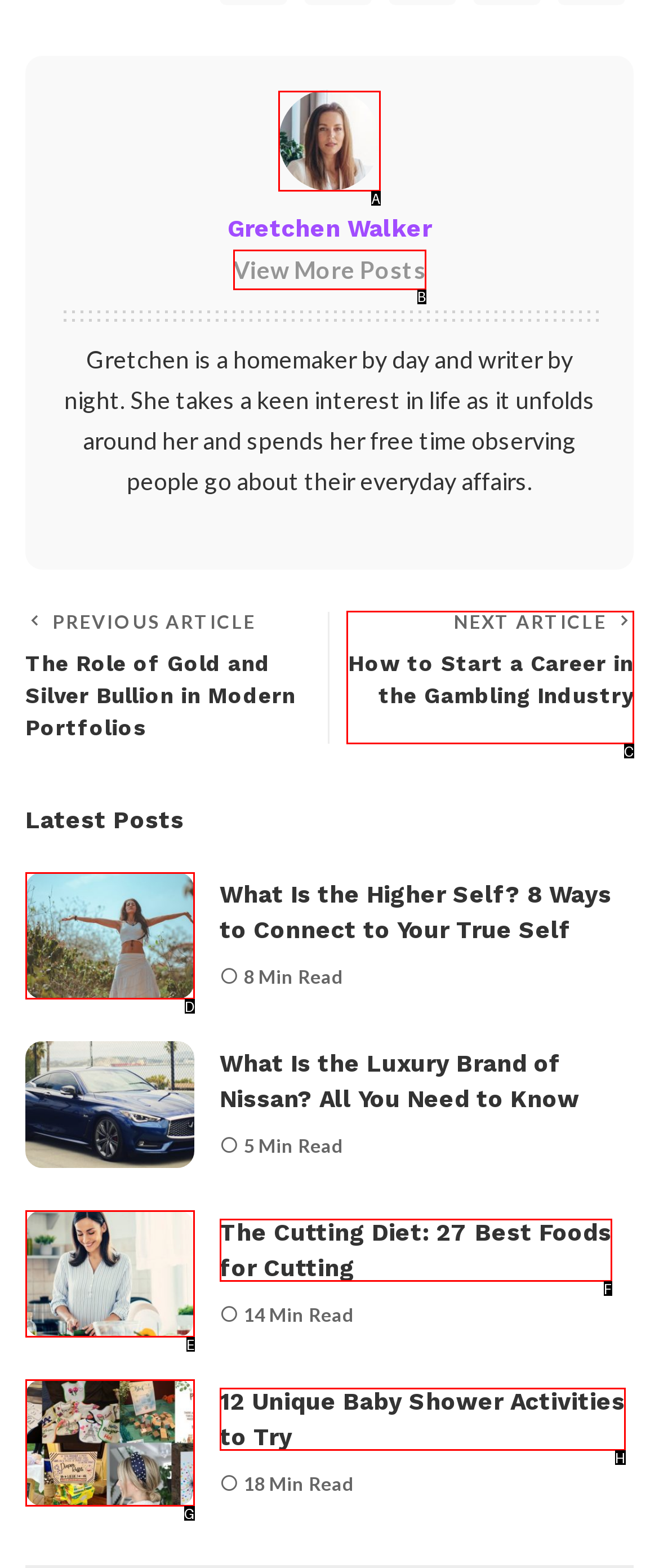Identify the letter of the option to click in order to Click the link to learn about how Grant Compass uses cookies. Answer with the letter directly.

None